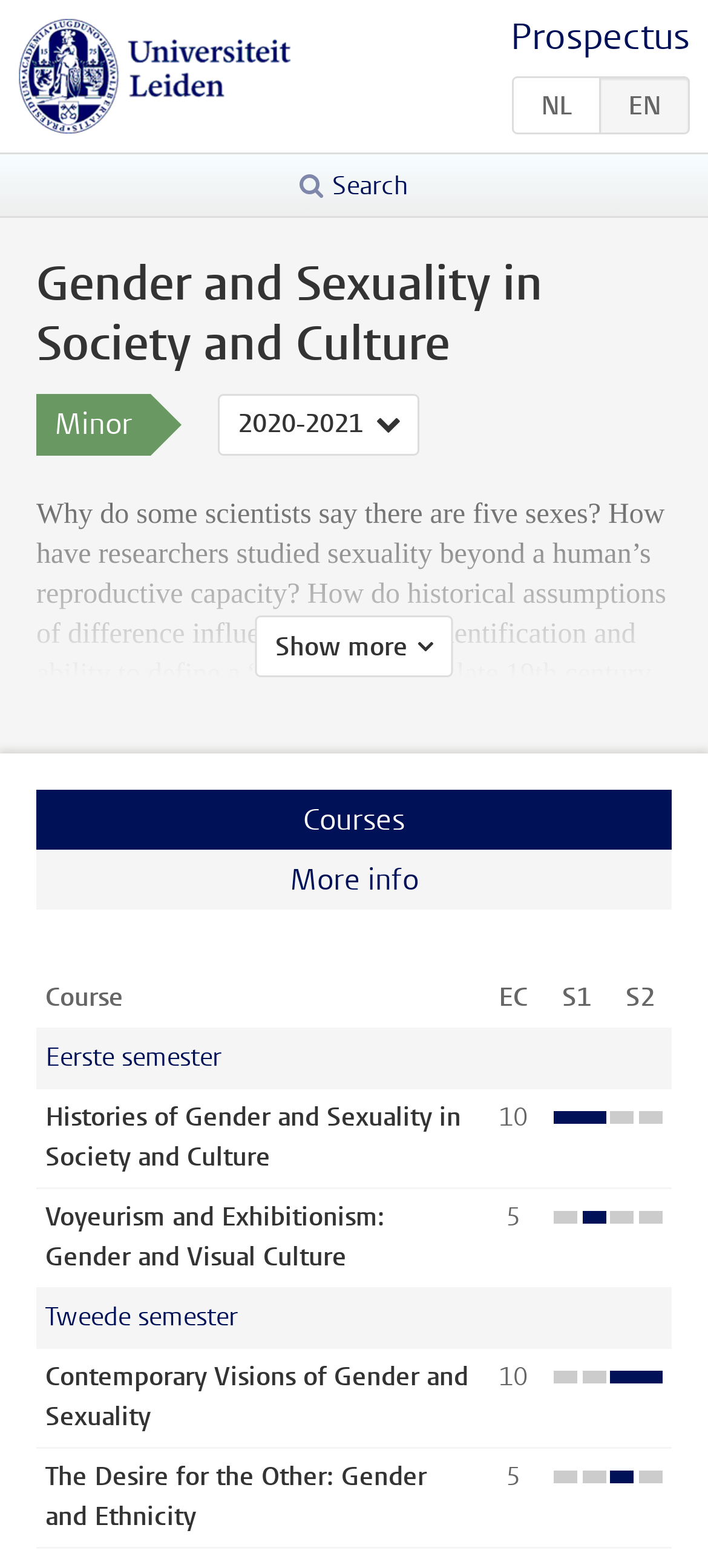Identify the bounding box coordinates of the specific part of the webpage to click to complete this instruction: "Switch to English".

[0.887, 0.057, 0.933, 0.079]